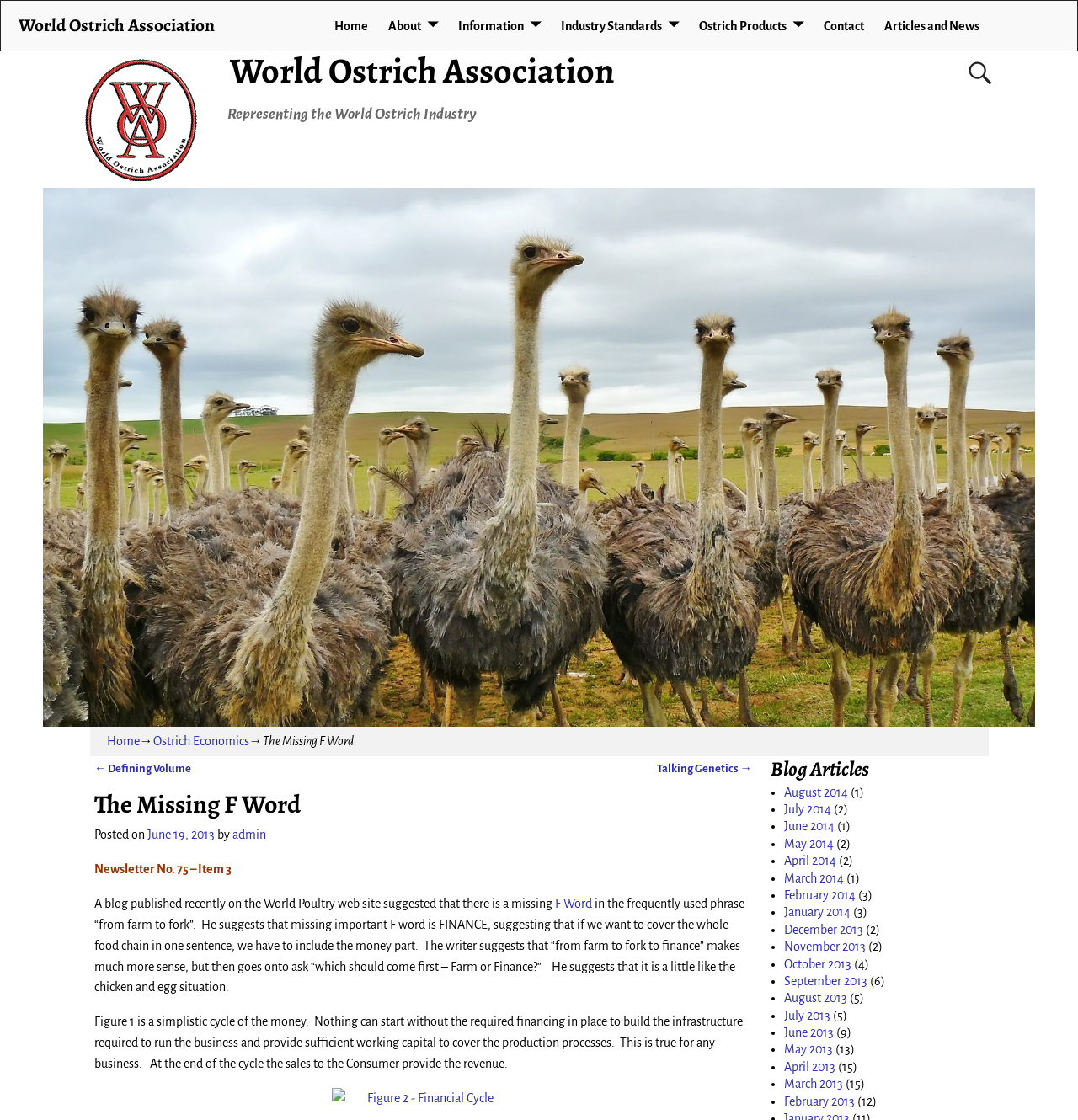Please identify the primary heading of the webpage and give its text content.

World Ostrich Association